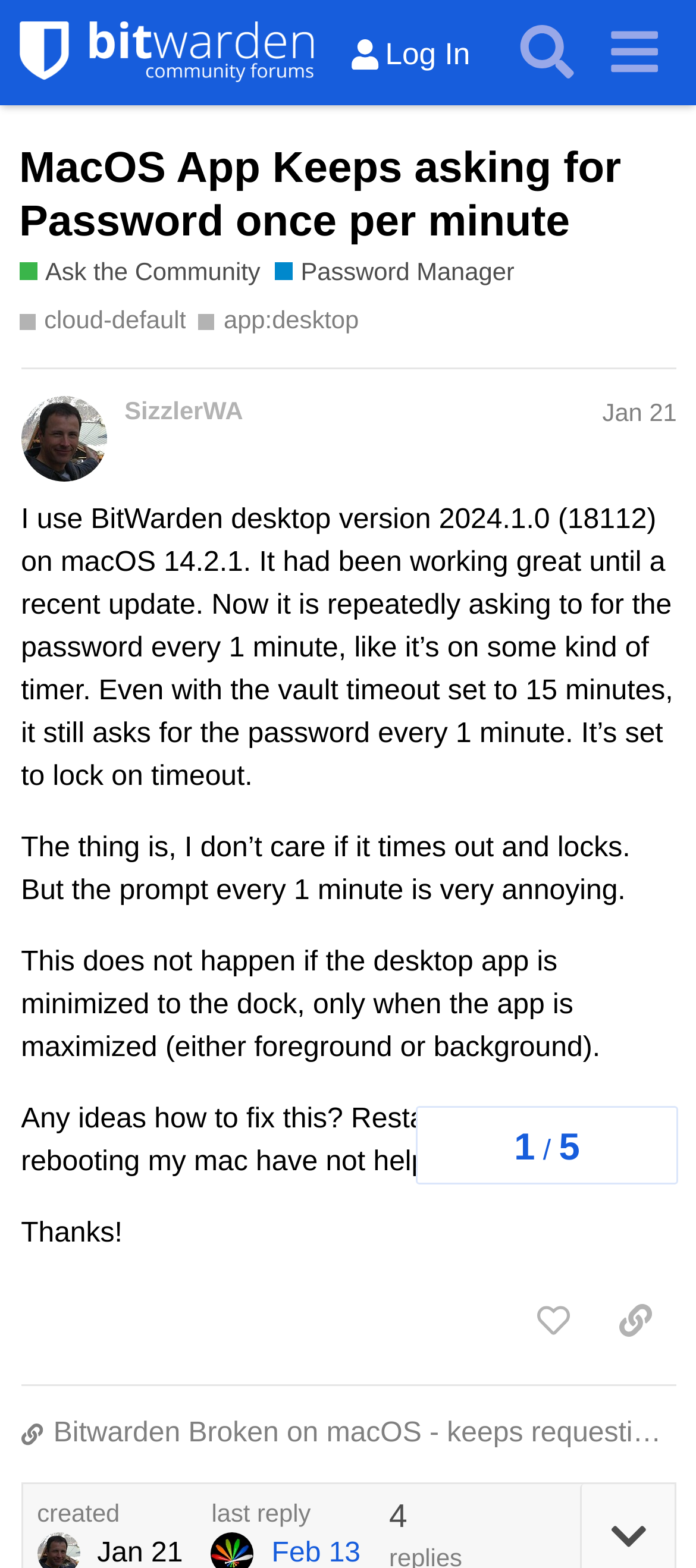How many replies are there to this post?
Using the visual information from the image, give a one-word or short-phrase answer.

0